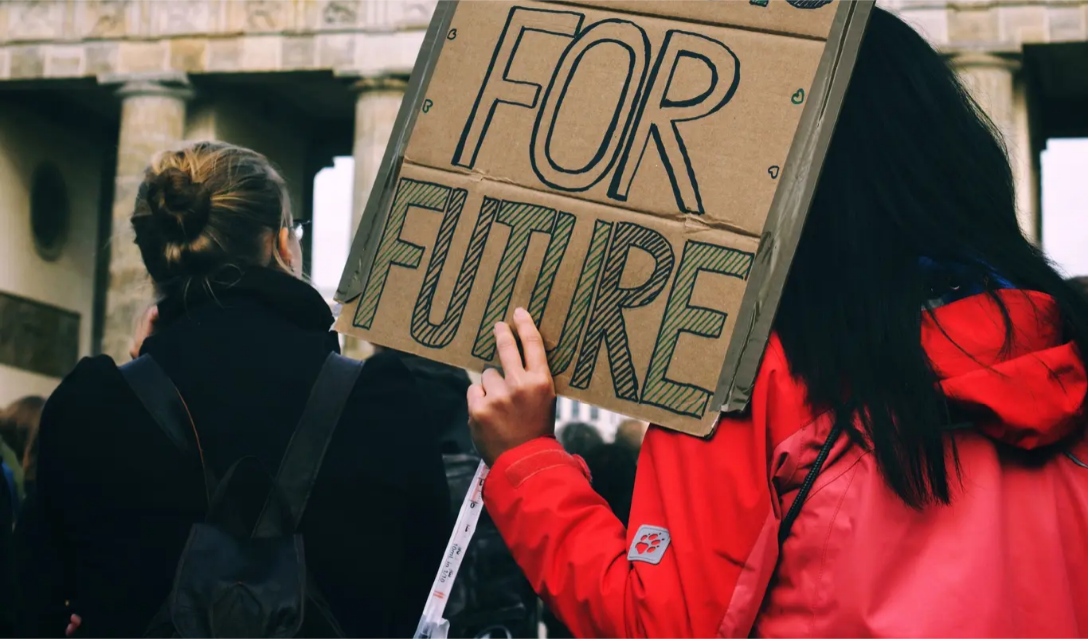Please give a short response to the question using one word or a phrase:
What is the person wearing?

A bright red jacket